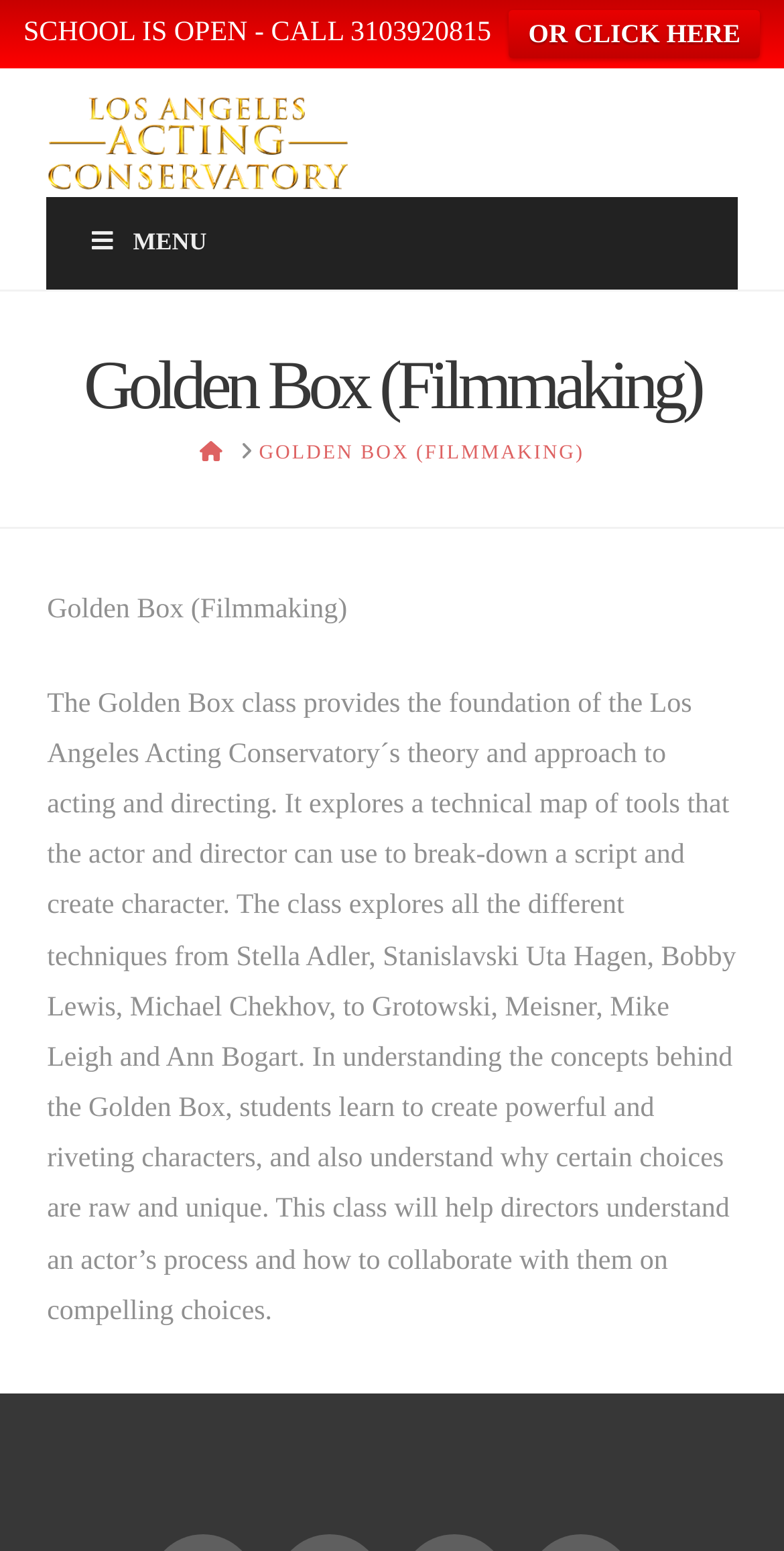Respond with a single word or short phrase to the following question: 
What is the navigation element at the top right of the webpage?

Toggle Menu